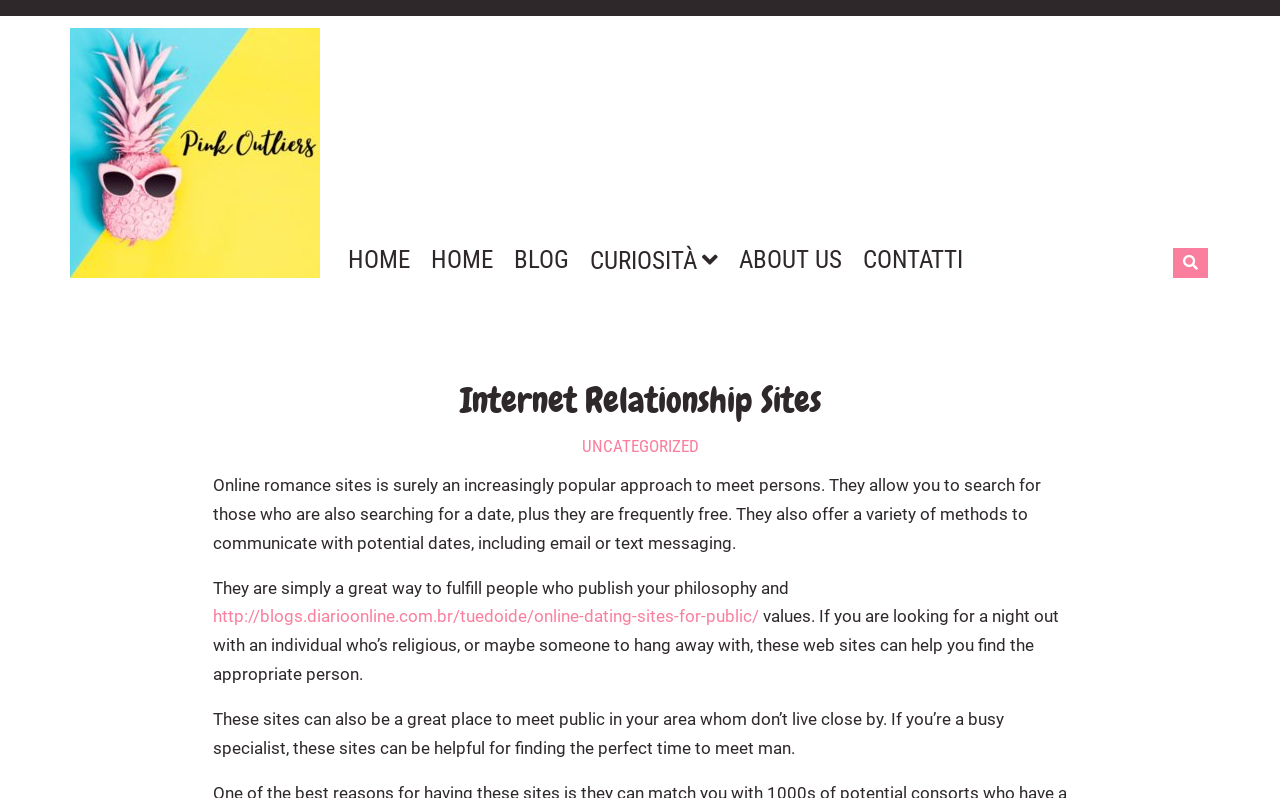Using the description: "http://blogs.diarioonline.com.br/tuedoide/online-dating-sites-for-public/", determine the UI element's bounding box coordinates. Ensure the coordinates are in the format of four float numbers between 0 and 1, i.e., [left, top, right, bottom].

[0.166, 0.76, 0.593, 0.785]